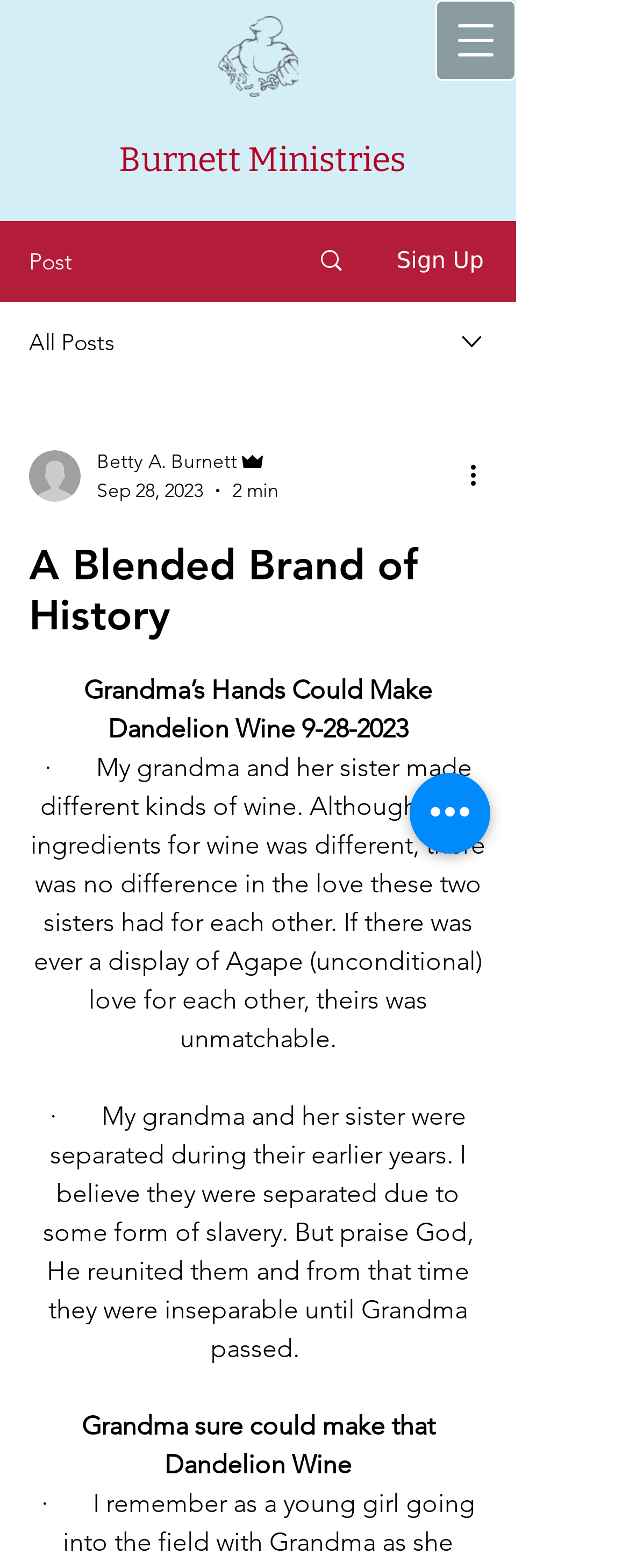Generate a thorough description of the webpage.

The webpage appears to be a blog post or article page. At the top, there is a heading "Burnett Ministries" and a button to open a navigation menu. Below this, there are several elements aligned horizontally, including a link with an image, a "Sign Up" button, and an "All Posts" button. 

To the right of these elements, there is a combobox with a dropdown menu. Below this, there is a section with a writer's picture, the author's name "Betty A. Burnett", and their role "Admin". The date "Sep 28, 2023" and a reading time "2 min" are also displayed. 

A "More actions" button is located to the right of this section. Below this, there is a main heading "A Blended Brand of History" and a subheading "Grandma’s Hands Could Make Dandelion Wine 9-28-2023". 

The main content of the page is a series of paragraphs describing the author's grandma and her sister making different kinds of wine, their love for each other, and their reunion after being separated. The text is divided into three sections, each starting with a dot. 

At the very bottom of the page, there is a "Quick actions" button.